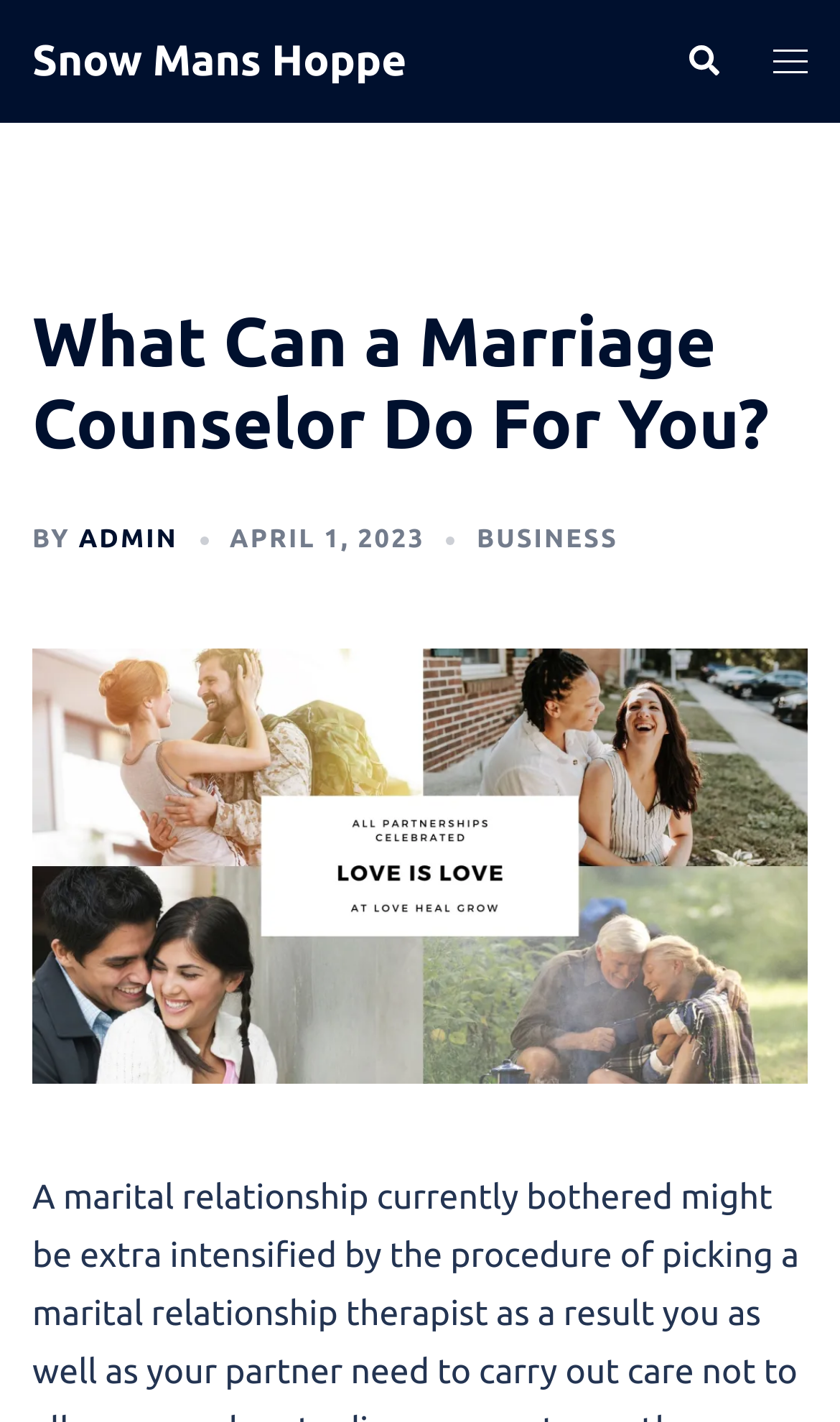What is the category of the article?
Using the details from the image, give an elaborate explanation to answer the question.

The category of the article can be found in the header section of the webpage, where it is listed as 'BUSINESS'. This category likely indicates the topic or theme of the article.